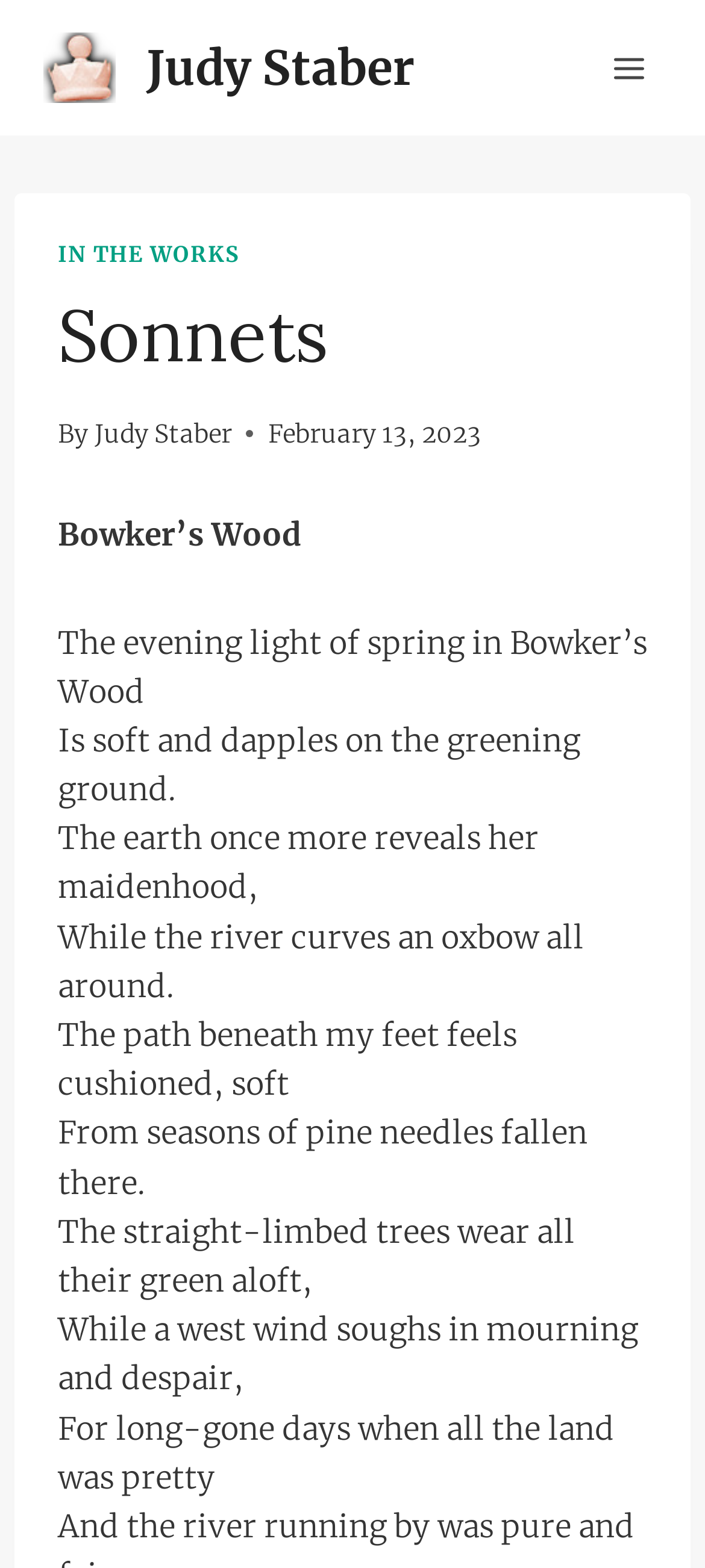What is the season described in the poem?
Provide a thorough and detailed answer to the question.

The season described in the poem is 'Spring', which is indicated by the phrase 'The evening light of spring in Bowker’s Wood' at coordinates [0.082, 0.397, 0.918, 0.454].